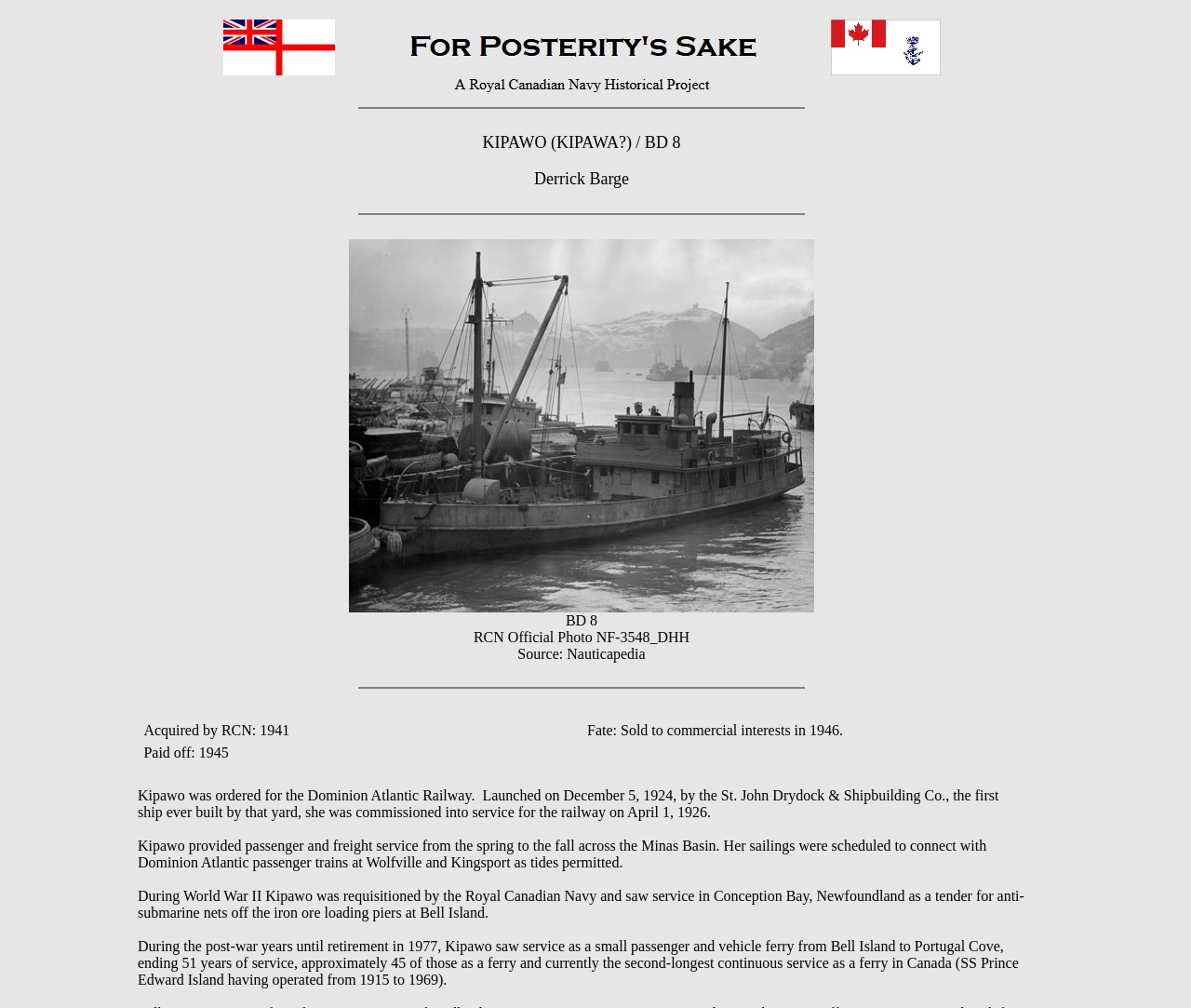How many years did Kipawo serve as a ferry?
Respond with a short answer, either a single word or a phrase, based on the image.

45 years